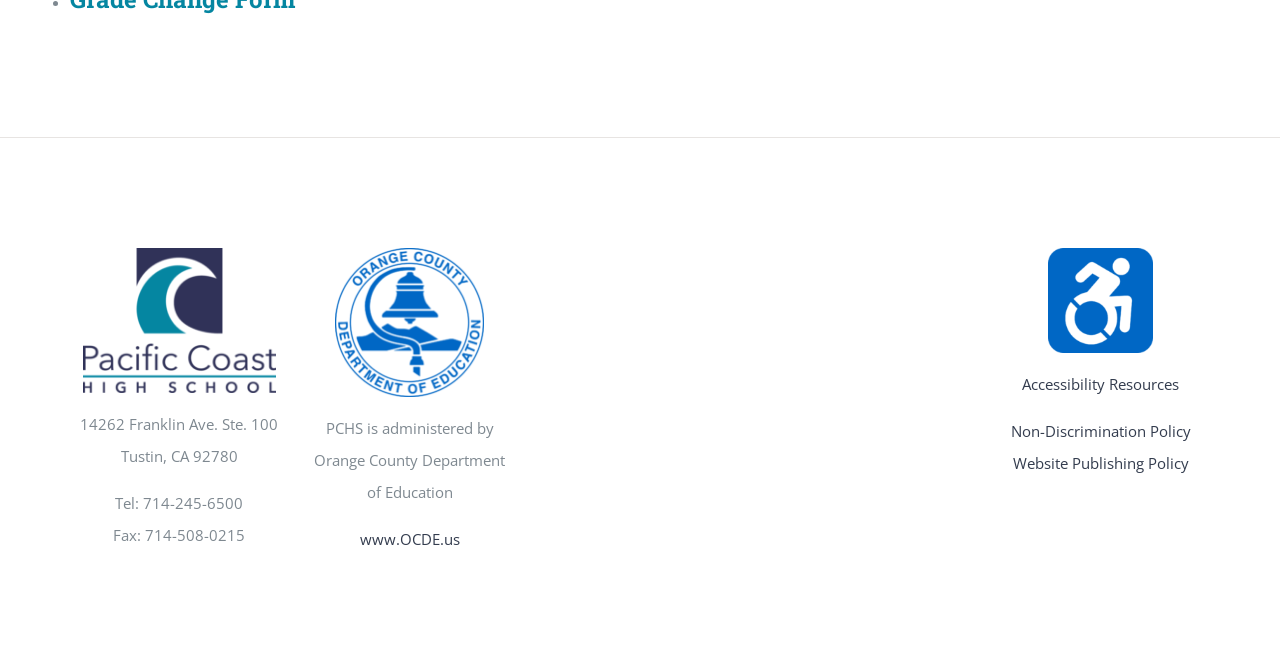What is the website of OCDE?
Your answer should be a single word or phrase derived from the screenshot.

www.OCDE.us